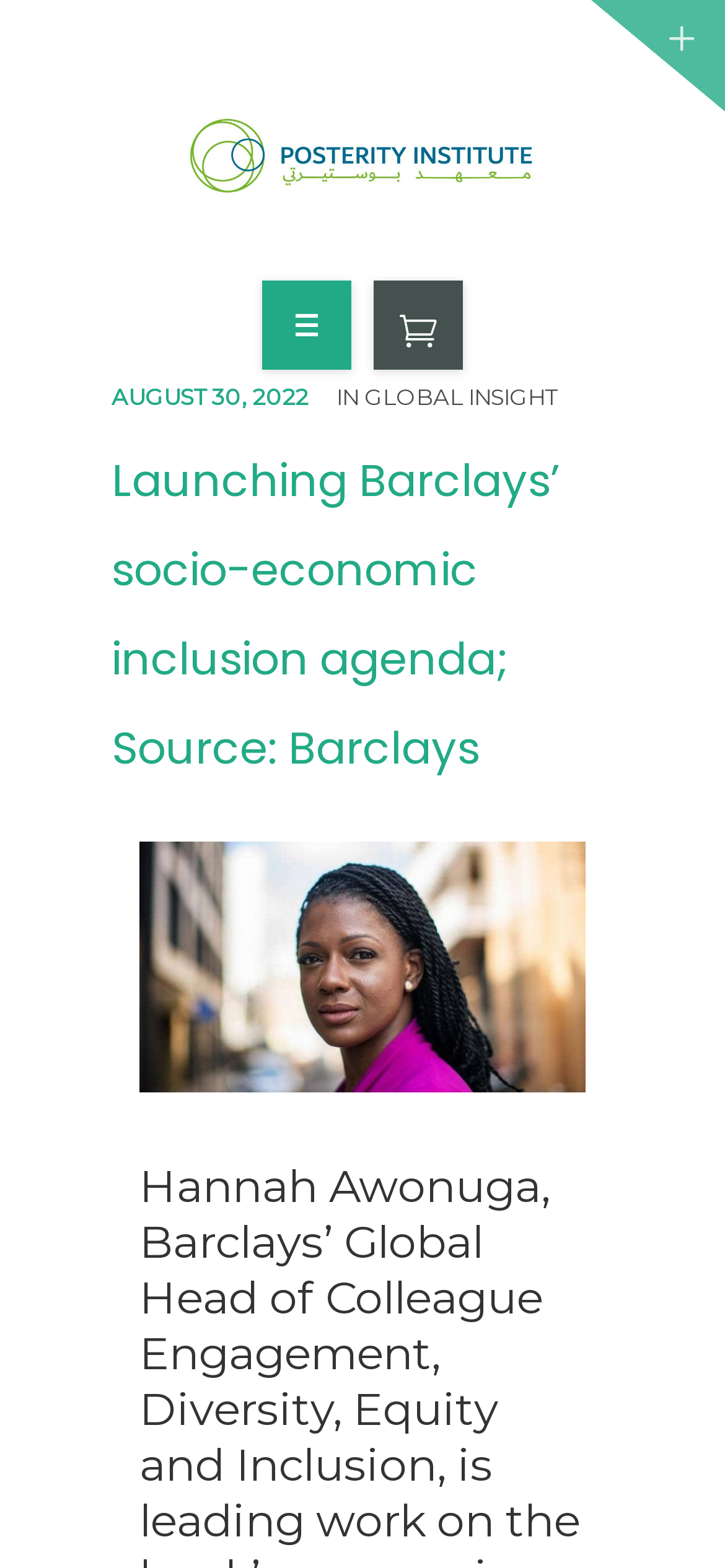Give a concise answer using only one word or phrase for this question:
How many links are in the top navigation menu?

4